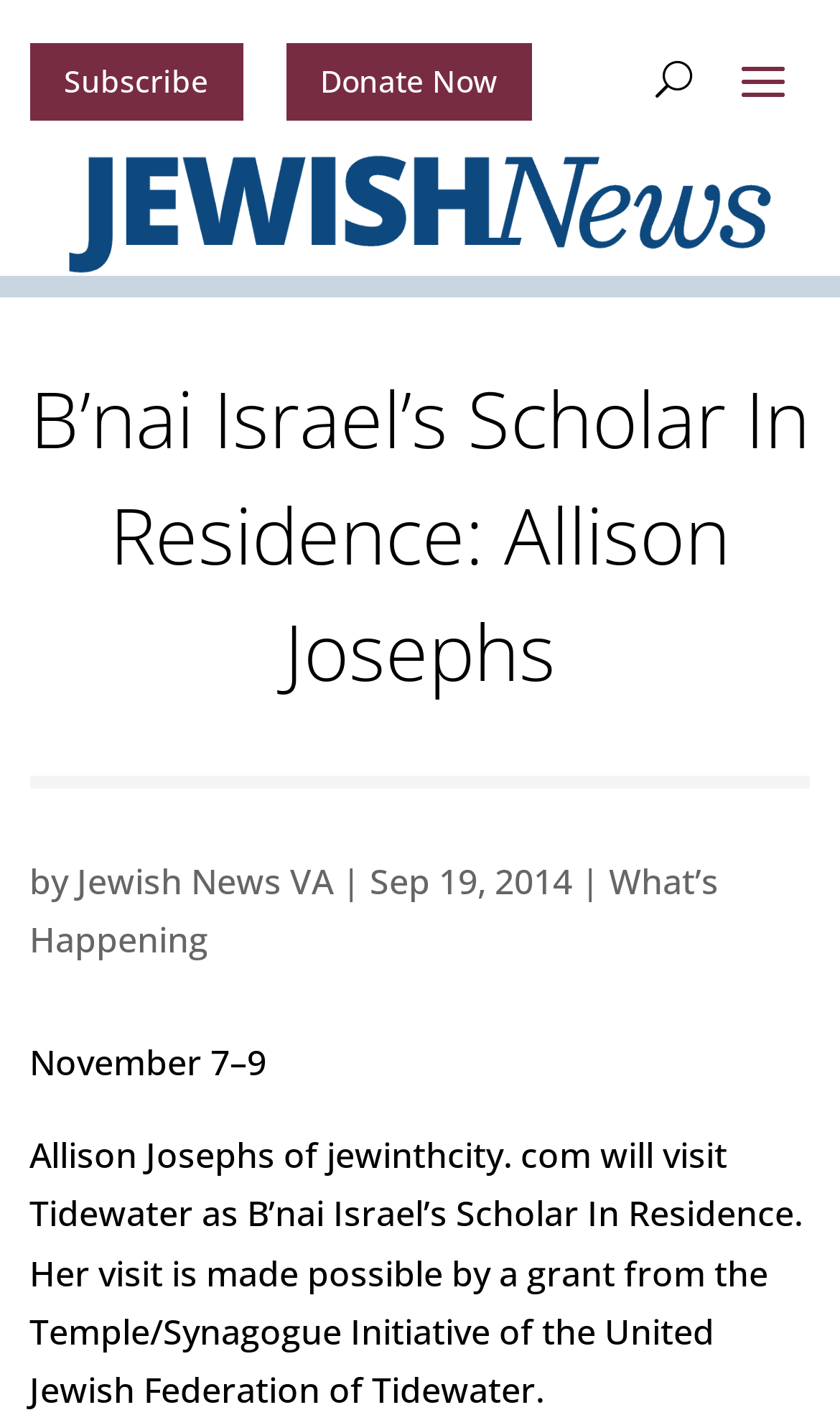Please find the bounding box coordinates in the format (top-left x, top-left y, bottom-right x, bottom-right y) for the given element description. Ensure the coordinates are floating point numbers between 0 and 1. Description: Subscribe

[0.035, 0.03, 0.289, 0.086]